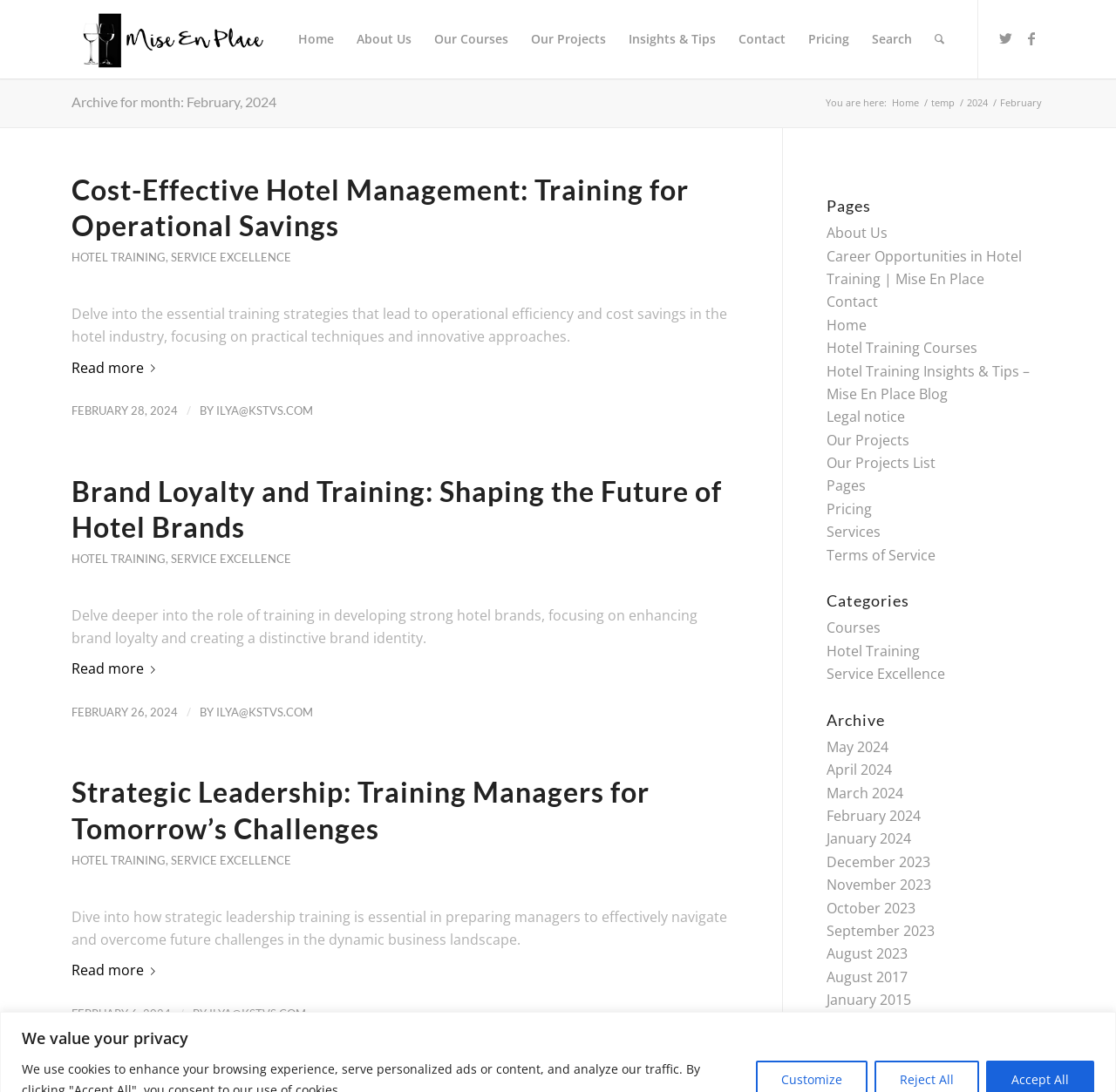Provide the bounding box for the UI element matching this description: "alt="Mise En Place" title="mis-en-place-logo-black-w-alpha-"".

[0.064, 0.0, 0.24, 0.072]